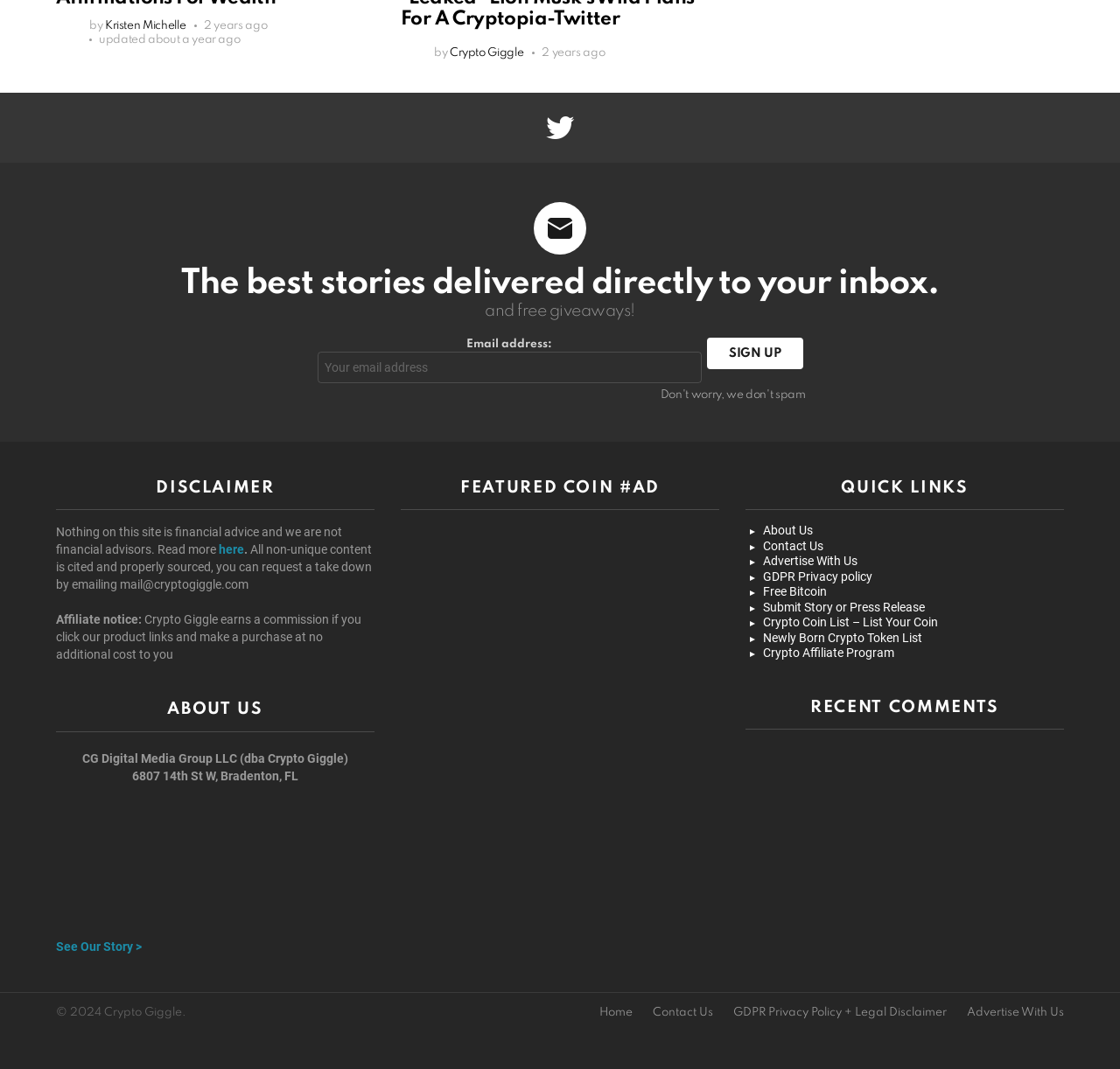Please locate the bounding box coordinates of the element's region that needs to be clicked to follow the instruction: "Sign up for the newsletter". The bounding box coordinates should be provided as four float numbers between 0 and 1, i.e., [left, top, right, bottom].

[0.631, 0.316, 0.717, 0.345]